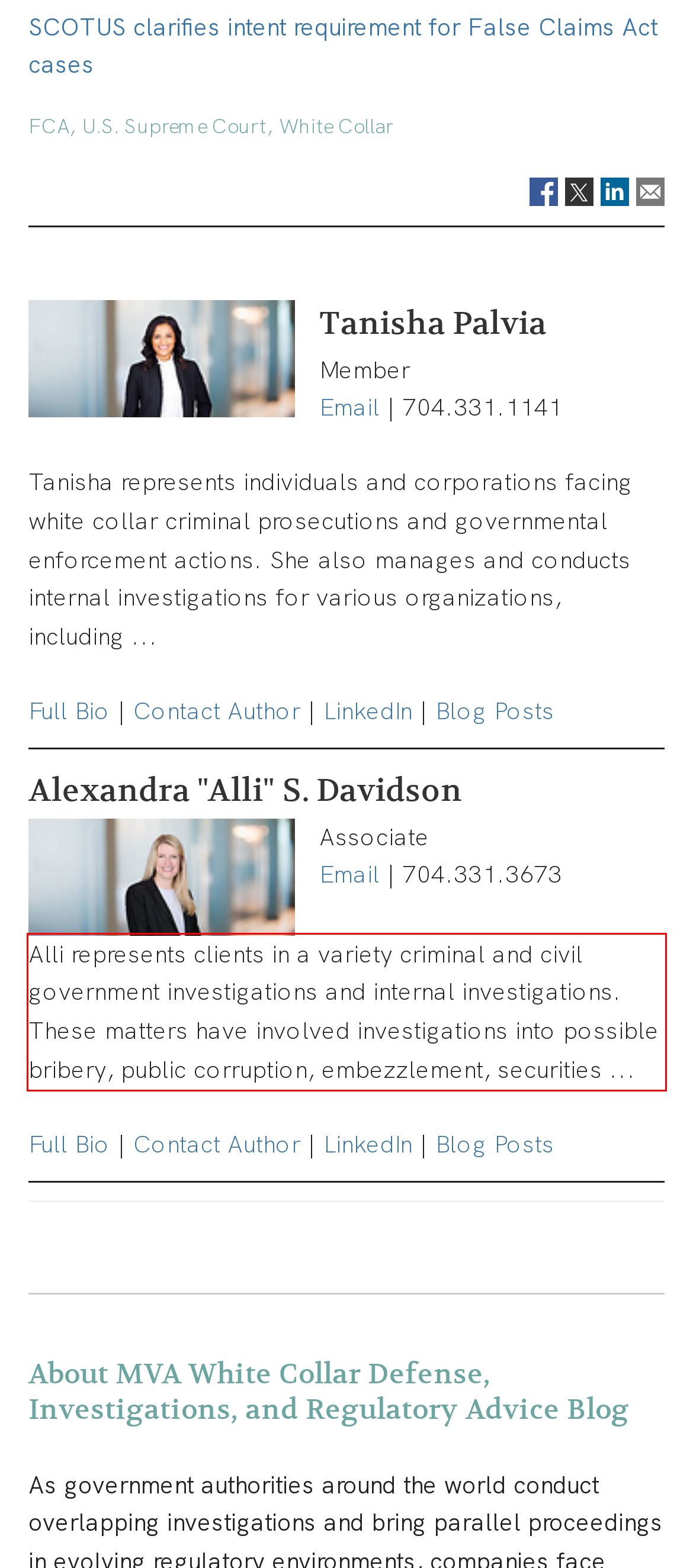Given a screenshot of a webpage with a red bounding box, extract the text content from the UI element inside the red bounding box.

Alli represents clients in a variety criminal and civil government investigations and internal investigations. These matters have involved investigations into possible bribery, public corruption, embezzlement, securities ...